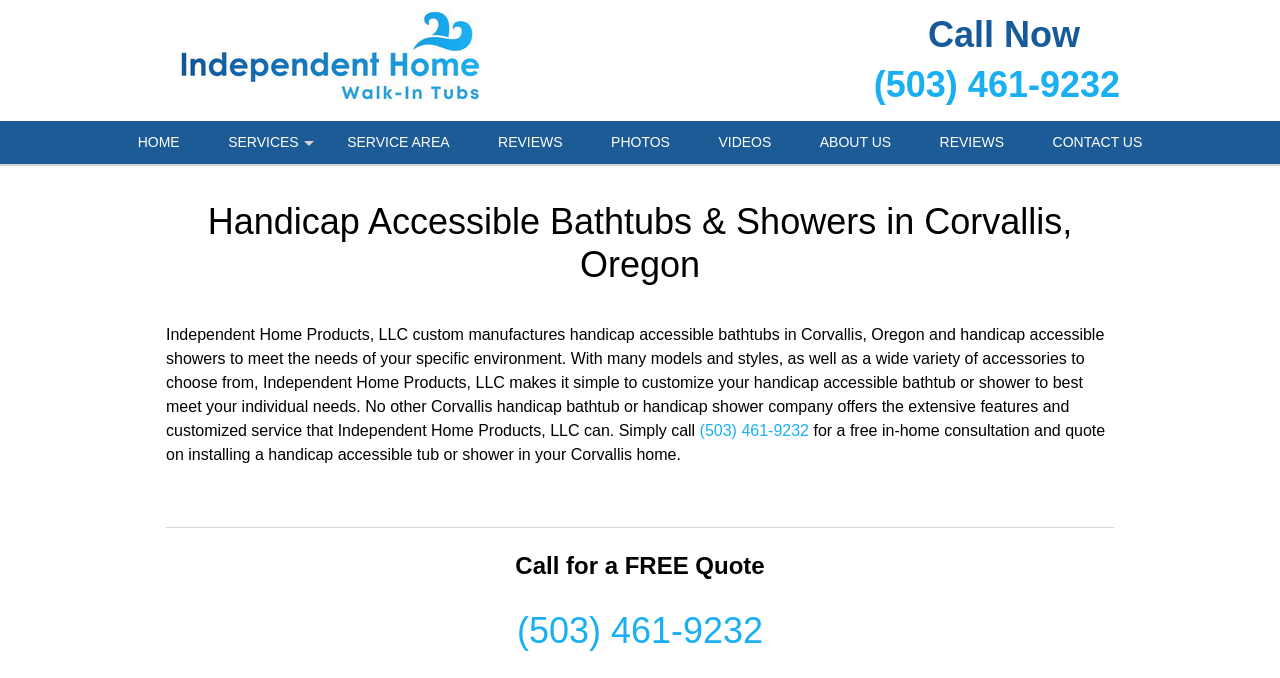Please find the bounding box coordinates of the clickable region needed to complete the following instruction: "Click the 'CONTACT US' link". The bounding box coordinates must consist of four float numbers between 0 and 1, i.e., [left, top, right, bottom].

[0.805, 0.178, 0.91, 0.242]